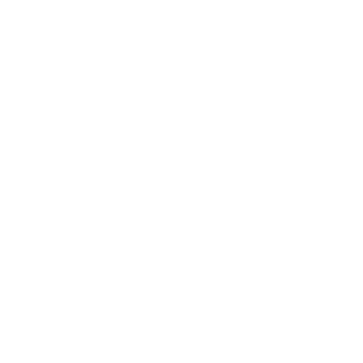Please answer the following question using a single word or phrase: 
What is the material of the pedestal base?

Ceramic and metallic